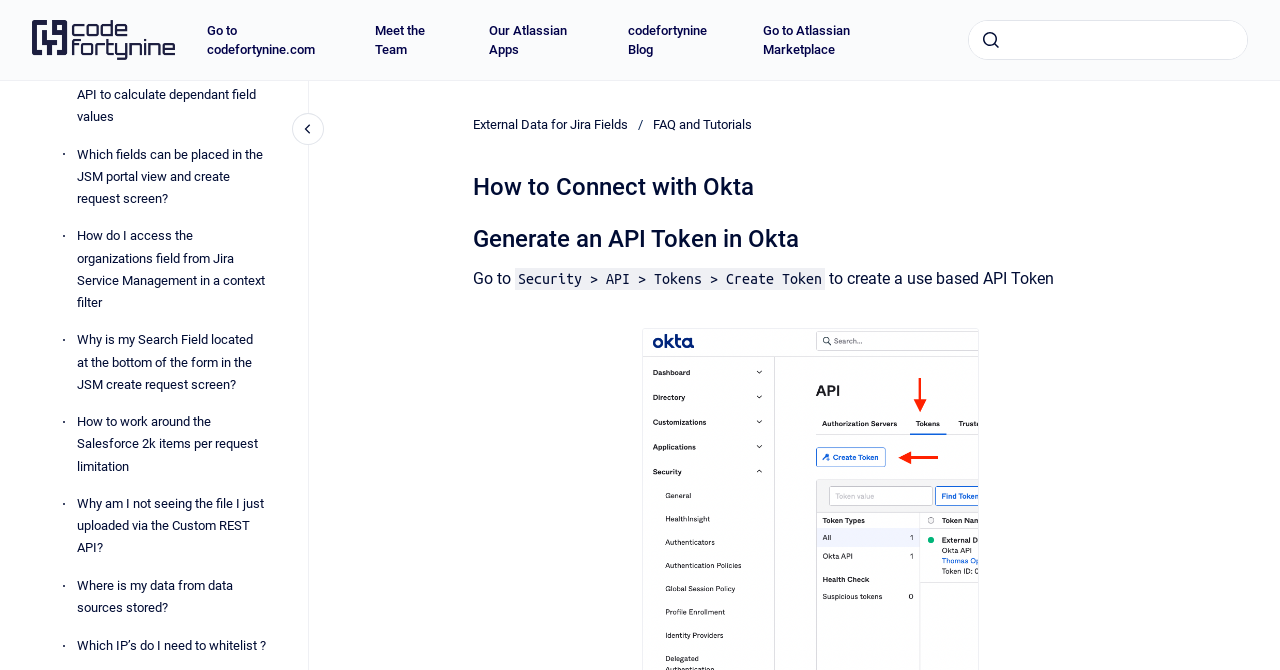Please find the bounding box coordinates of the clickable region needed to complete the following instruction: "Open image in full screen". The bounding box coordinates must consist of four float numbers between 0 and 1, i.e., [left, top, right, bottom].

[0.743, 0.495, 0.762, 0.531]